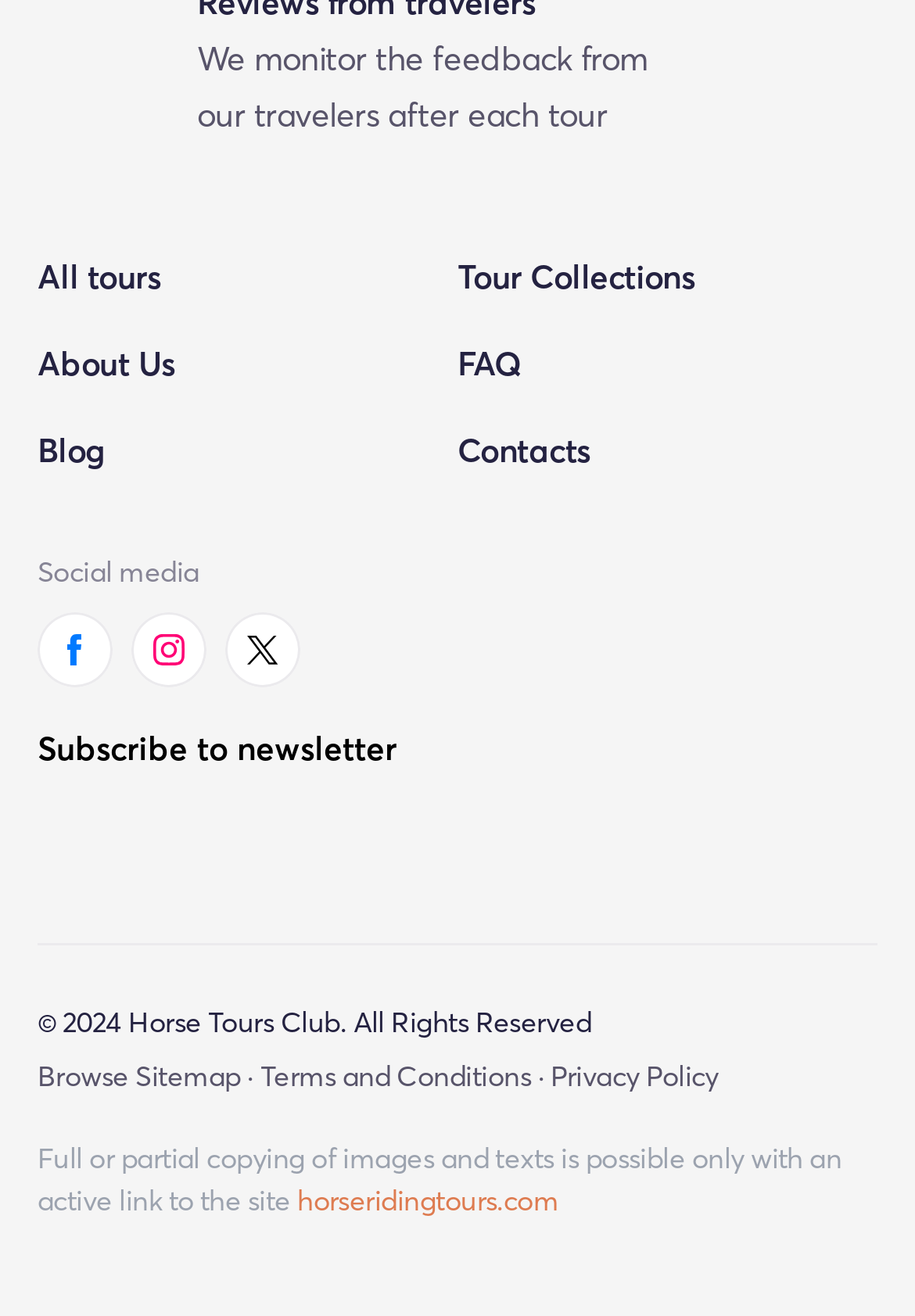What is the purpose of the button at the bottom?
Give a detailed and exhaustive answer to the question.

I found a button at the bottom of the page with the text 'Subscribe to newsletter', which suggests that its purpose is to allow users to subscribe to the website's newsletter.